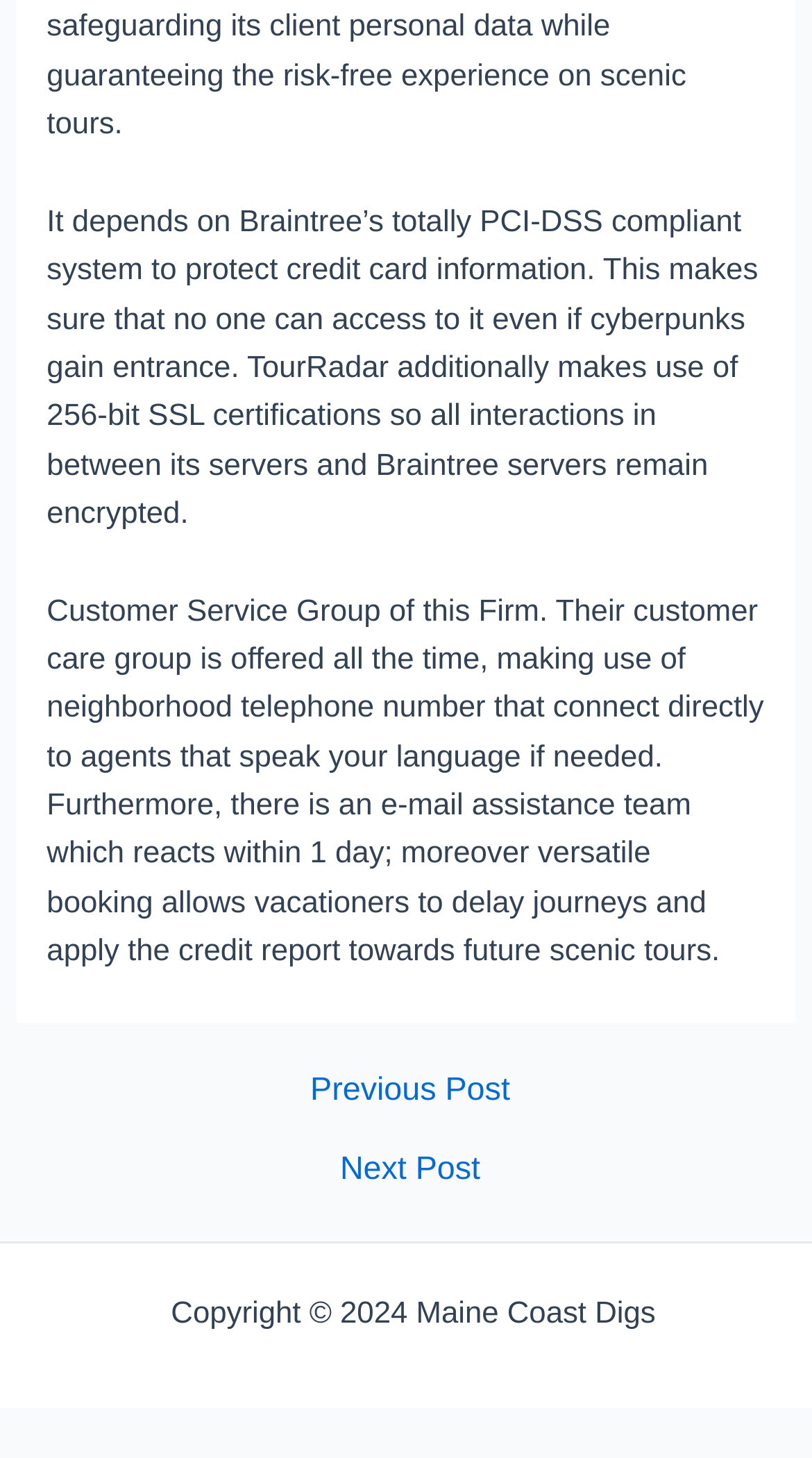Based on the element description "Sitemap", predict the bounding box coordinates of the UI element.

[0.818, 0.89, 0.955, 0.913]